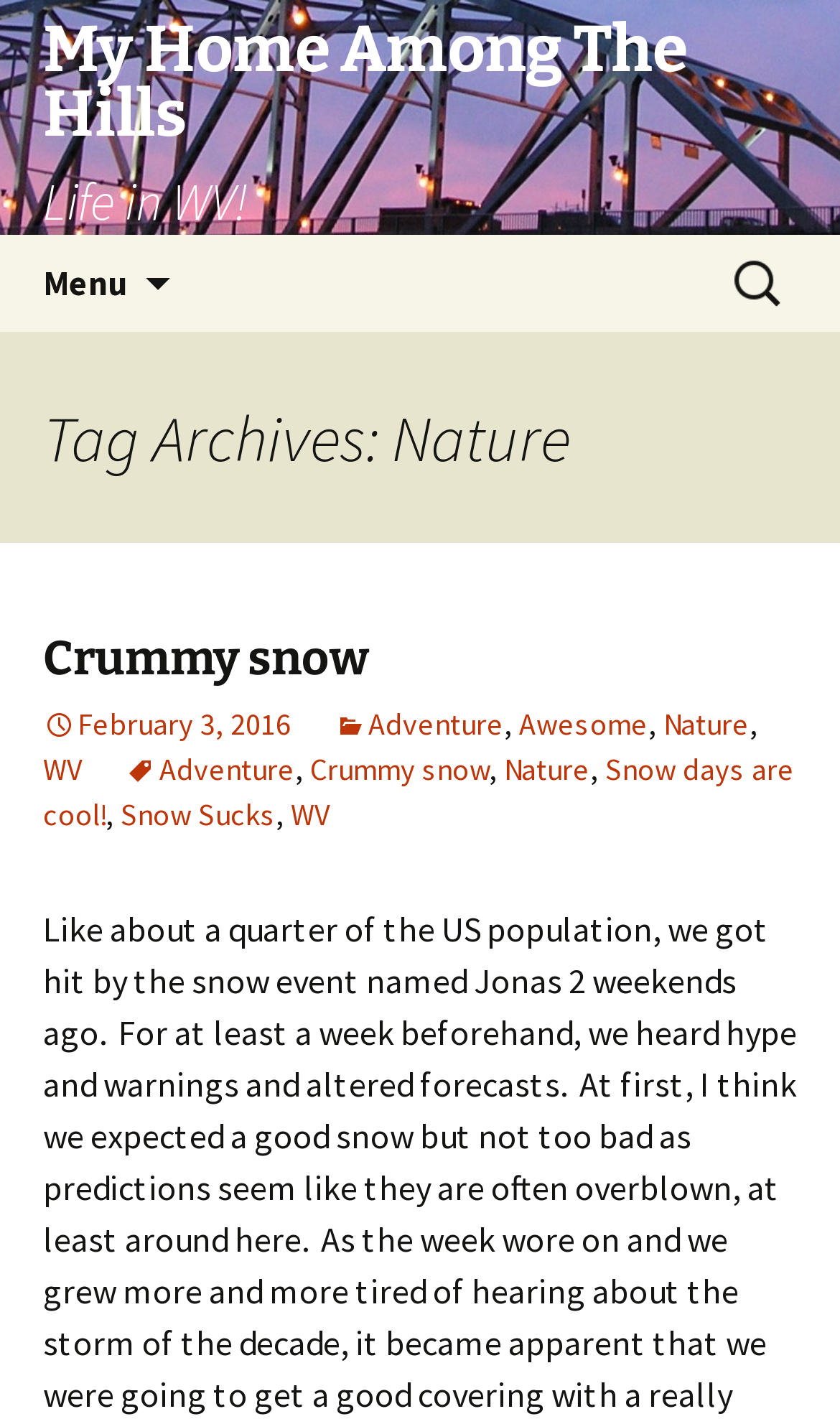How many search results are shown?
Refer to the image and answer the question using a single word or phrase.

Multiple